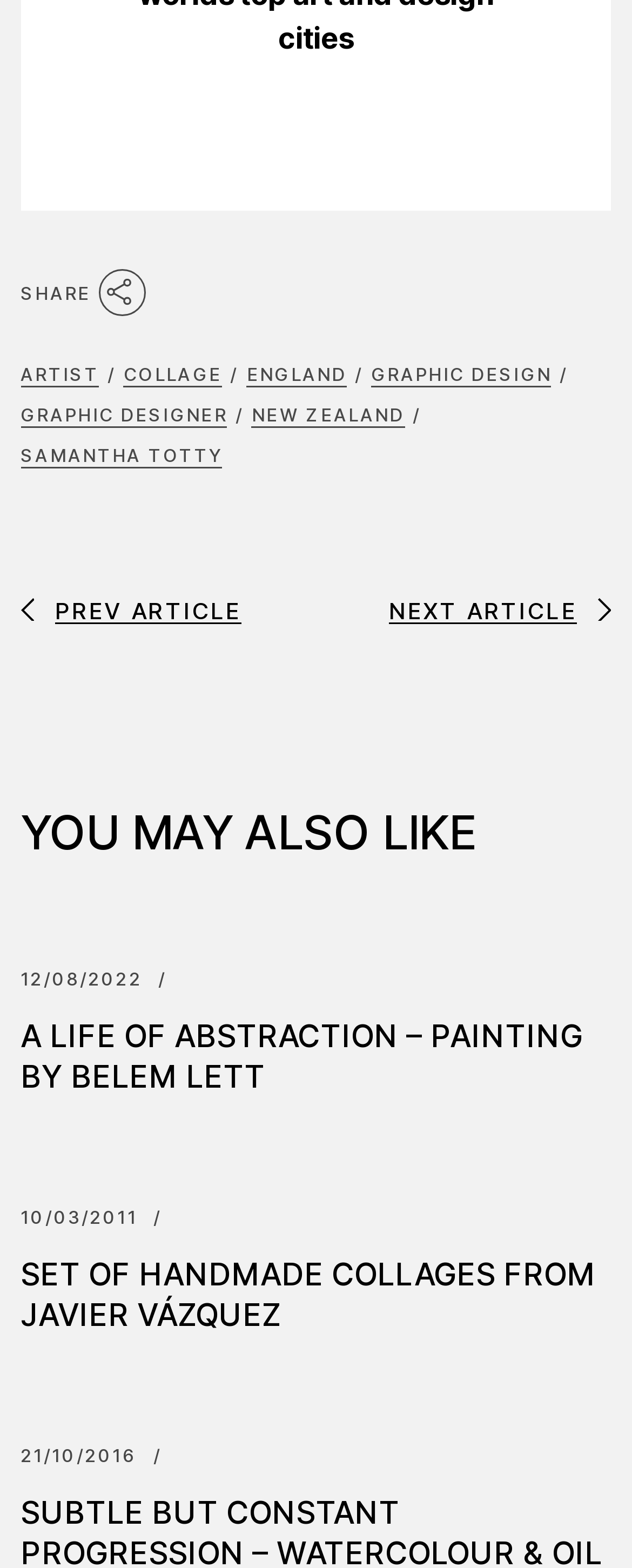Find the bounding box coordinates of the area to click in order to follow the instruction: "Go to 2015 page".

None